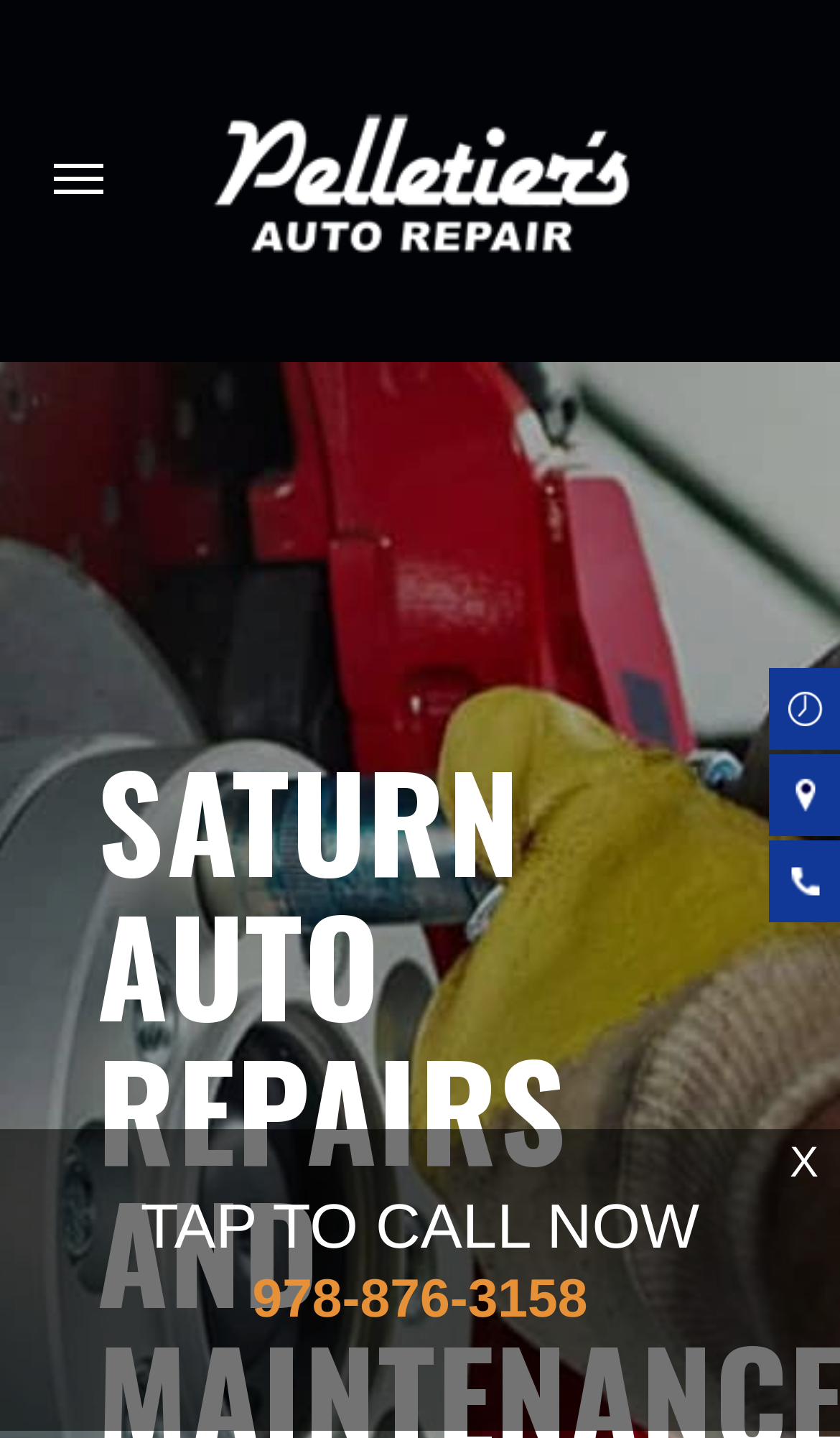Based on the element description: "alt="image-clock"", identify the bounding box coordinates for this UI element. The coordinates must be four float numbers between 0 and 1, listed as [left, top, right, bottom].

[0.915, 0.464, 1.0, 0.521]